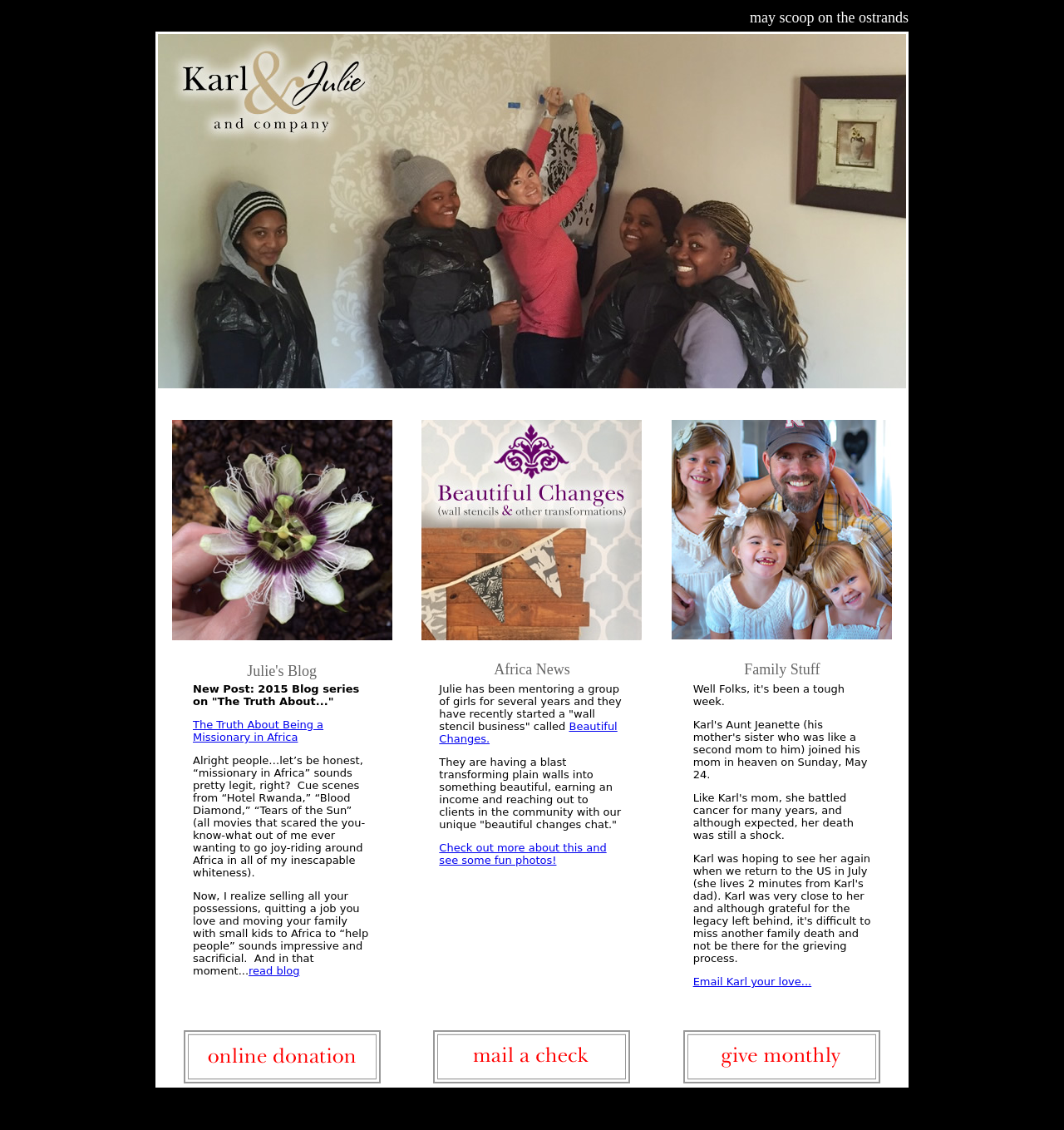Using the element description: "Beautiful Changes.", determine the bounding box coordinates for the specified UI element. The coordinates should be four float numbers between 0 and 1, [left, top, right, bottom].

[0.413, 0.637, 0.58, 0.659]